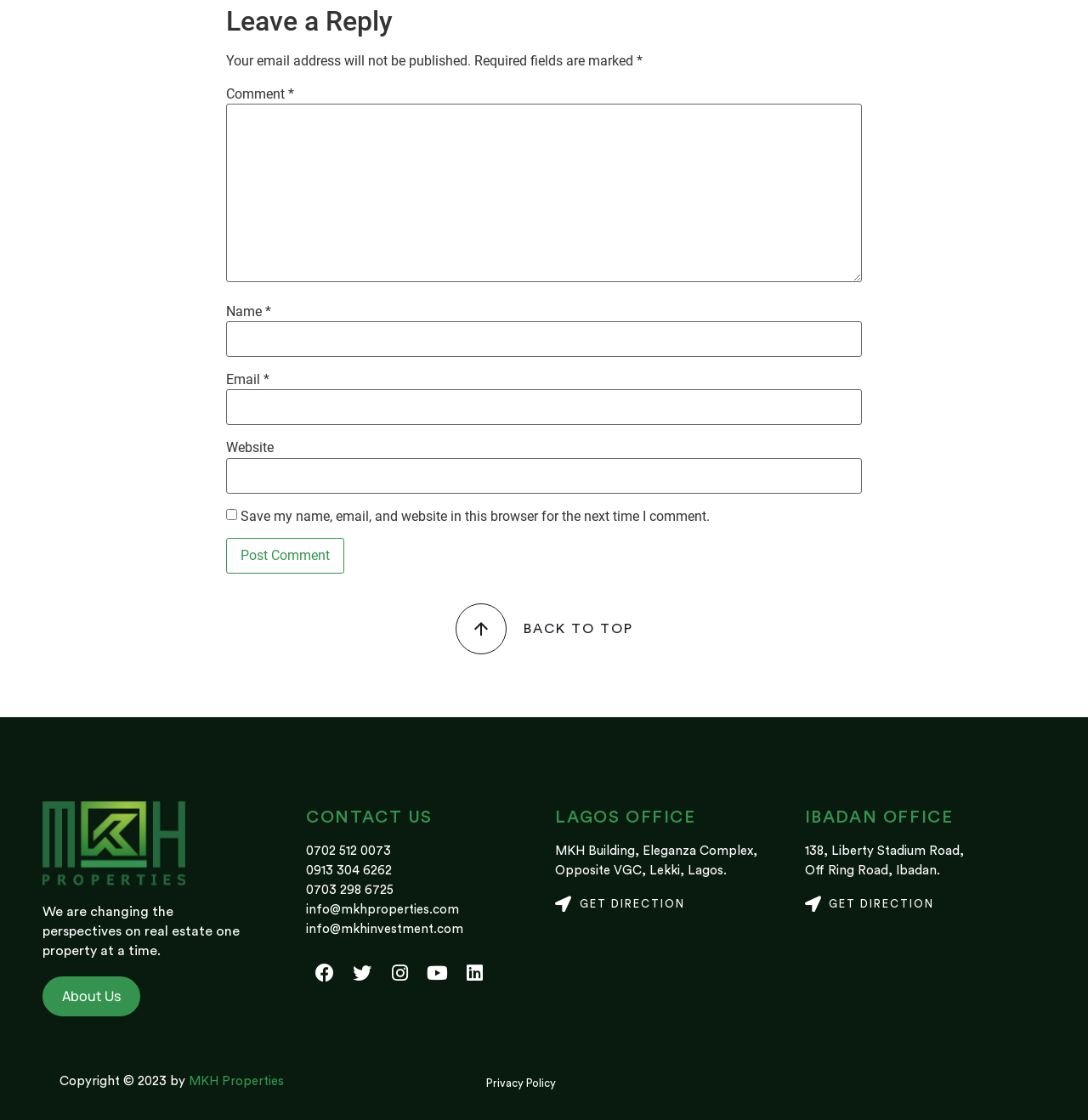What is the name of the building where the Lagos office is located?
Refer to the image and give a detailed response to the question.

The address of the Lagos office is provided in the 'LAGOS OFFICE' section, which mentions that it is located in the 'MKH Building, Eleganza Complex, Opposite VGC, Lekki, Lagos.'